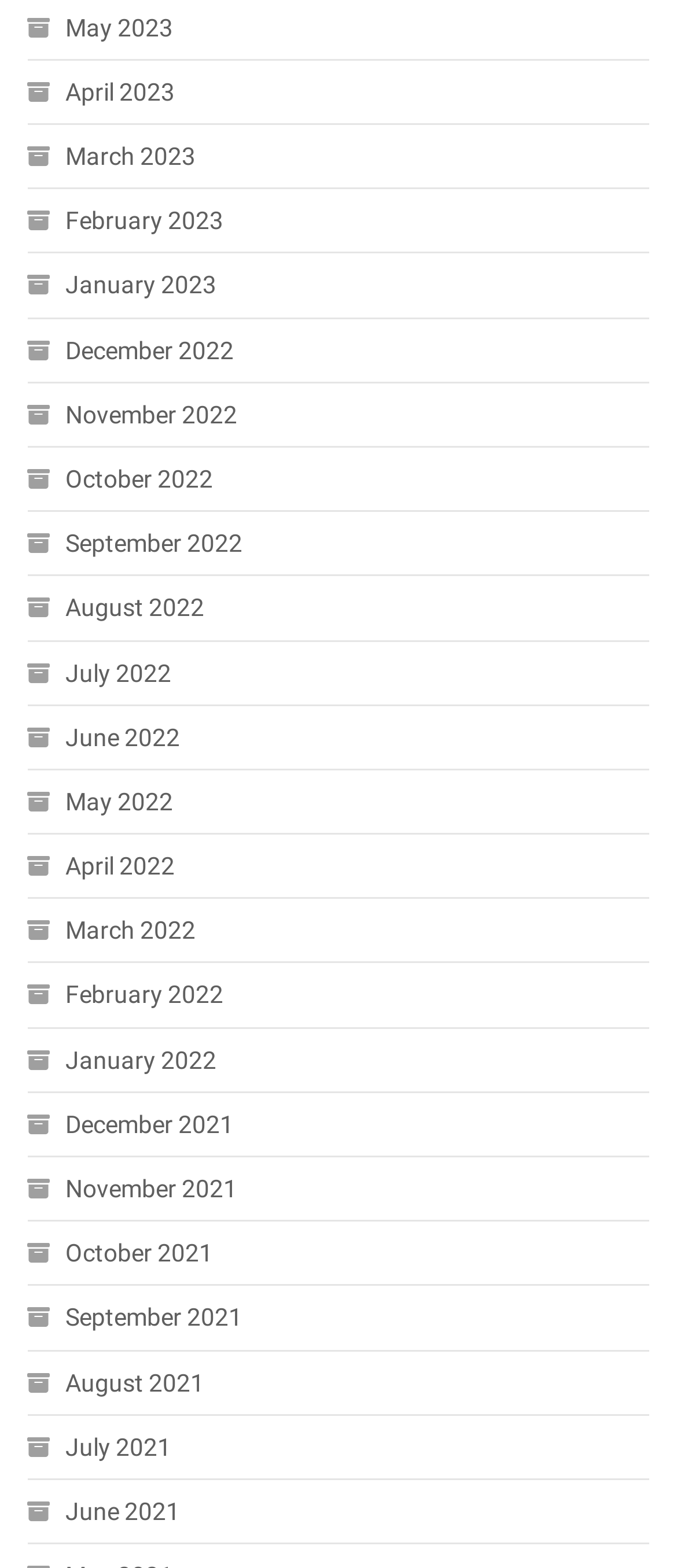How many links are there in total?
Refer to the screenshot and respond with a concise word or phrase.

26